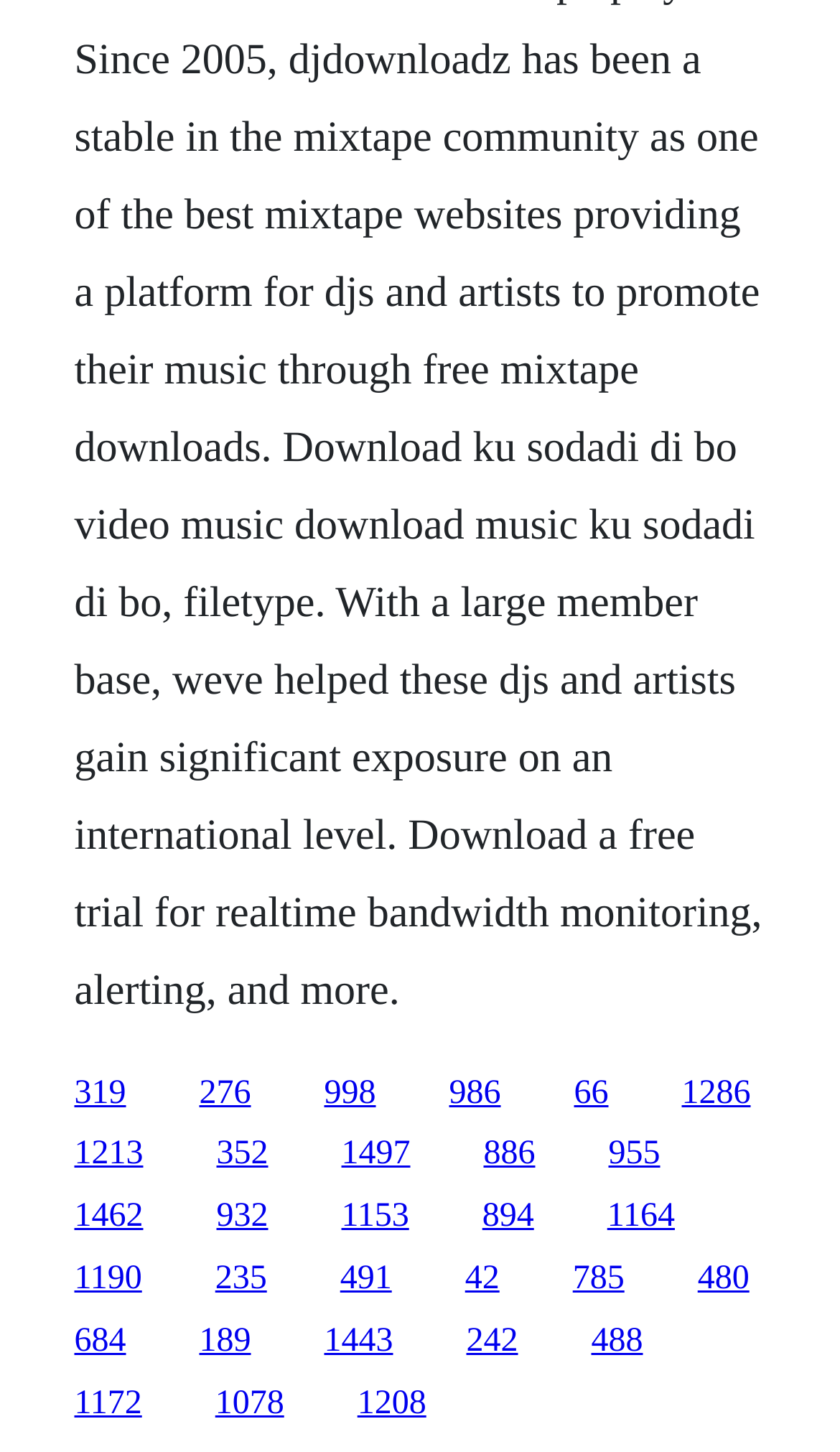Find the bounding box coordinates for the area that must be clicked to perform this action: "follow the ninth link".

[0.555, 0.911, 0.617, 0.936]